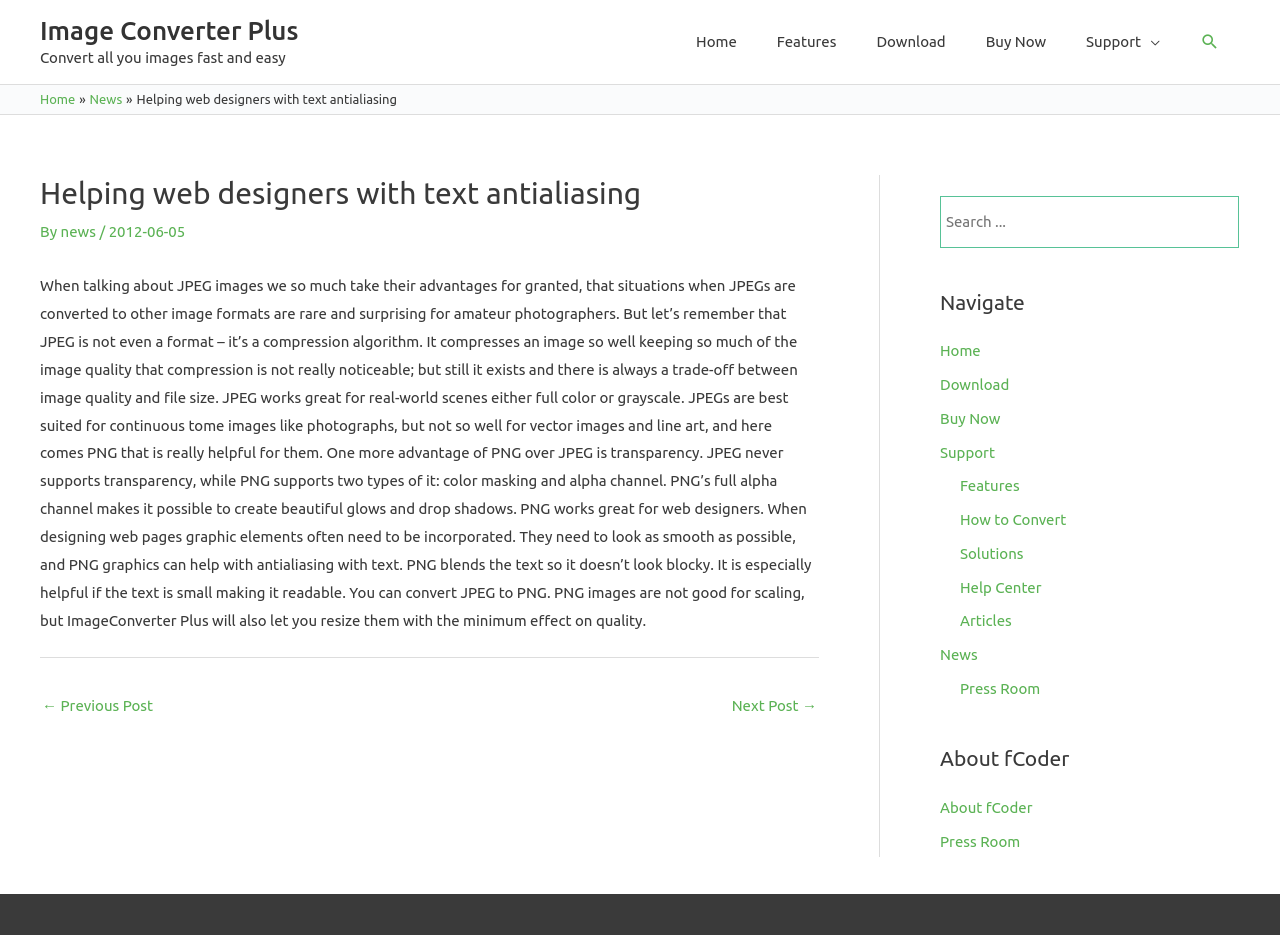Locate the bounding box coordinates of the area you need to click to fulfill this instruction: 'Go to the 'Features' page'. The coordinates must be in the form of four float numbers ranging from 0 to 1: [left, top, right, bottom].

[0.591, 0.0, 0.669, 0.09]